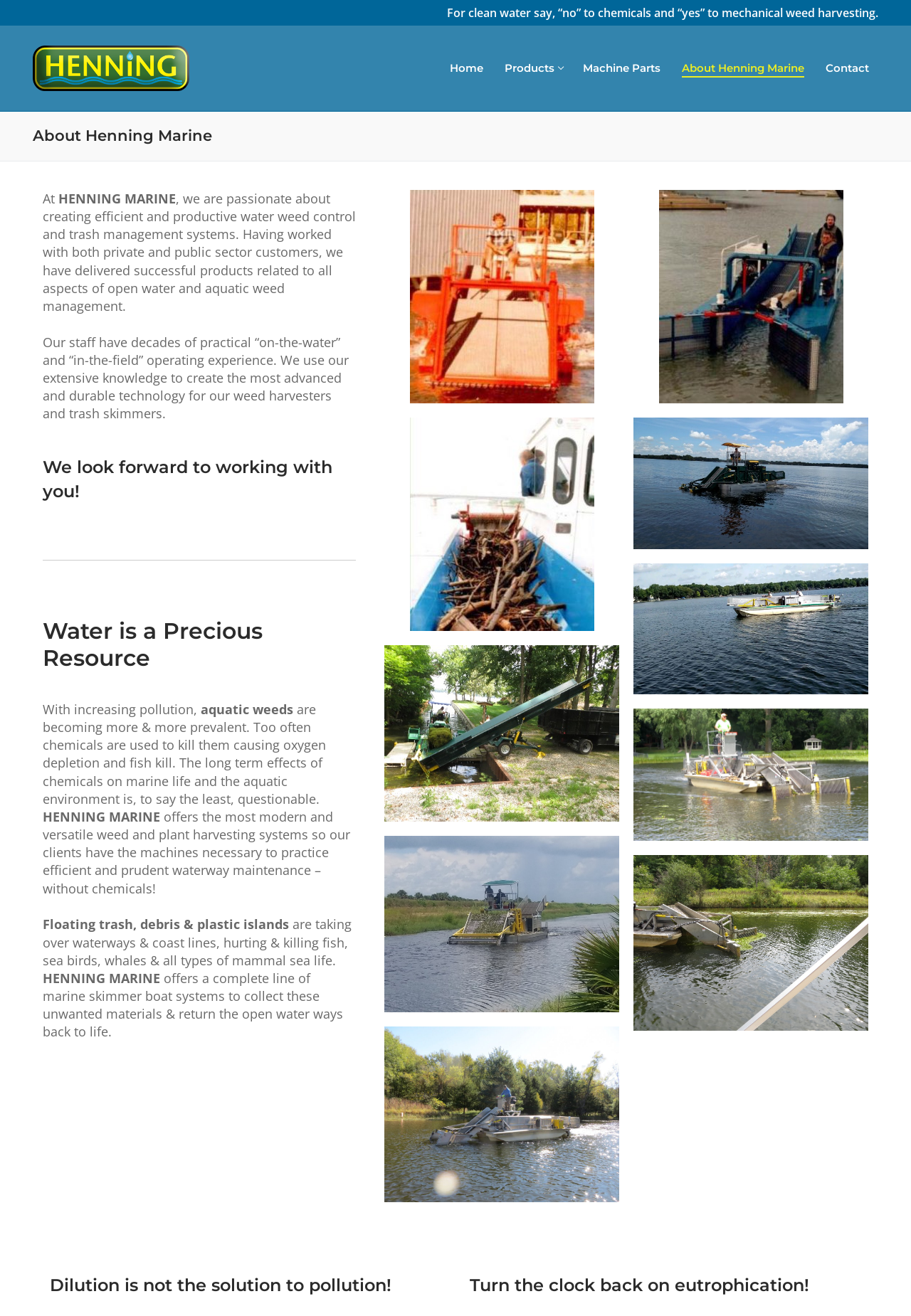What is Henning Marine passionate about?
Provide a detailed answer to the question, using the image to inform your response.

According to the webpage, Henning Marine is passionate about creating efficient and productive water weed control and trash management systems, as stated in the paragraph 'At HENNING MARINE, we are passionate about creating efficient and productive water weed control and trash management systems...'.